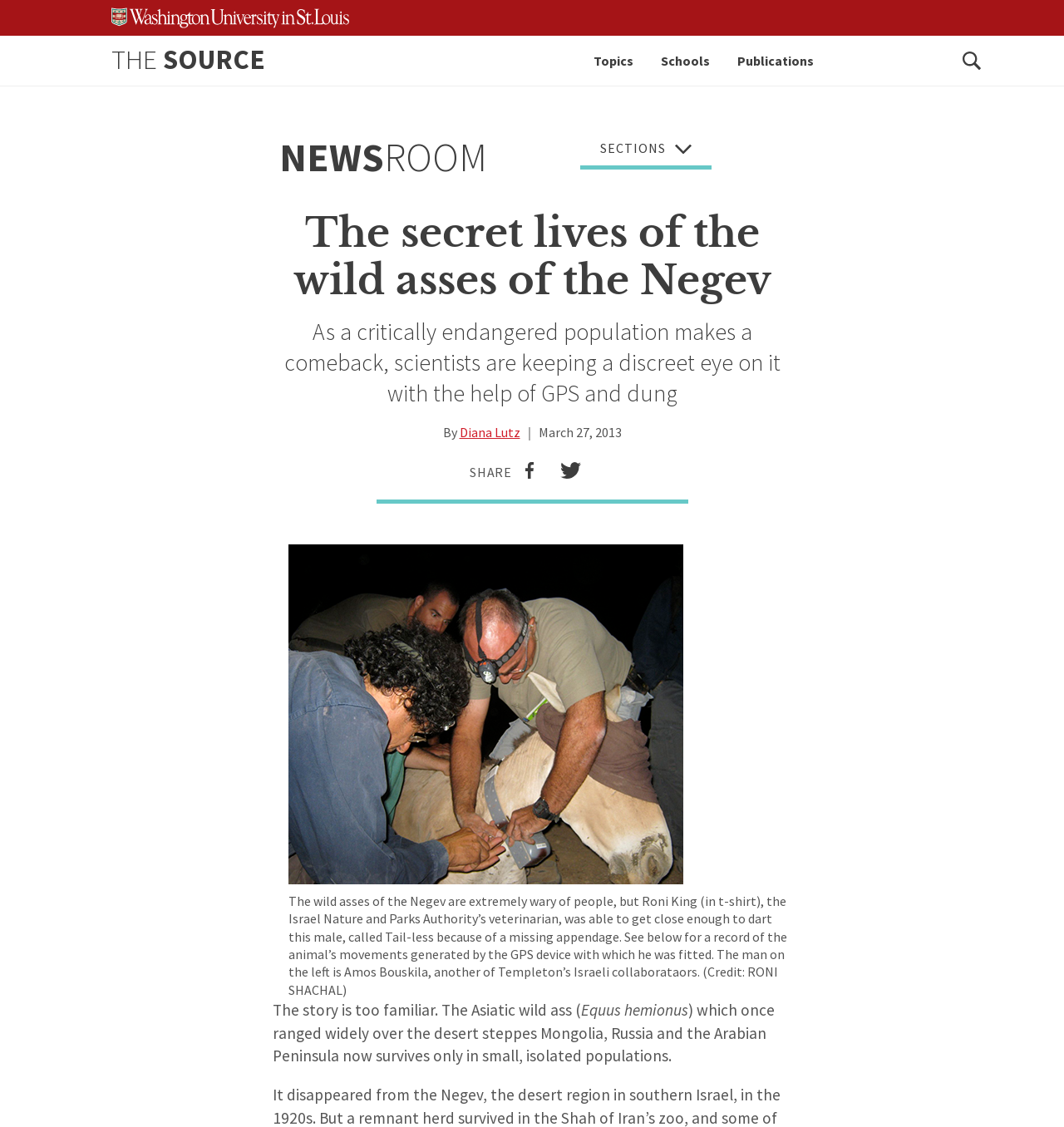Use a single word or phrase to answer the question:
What is the name of the veterinarian mentioned in the article?

Roni King